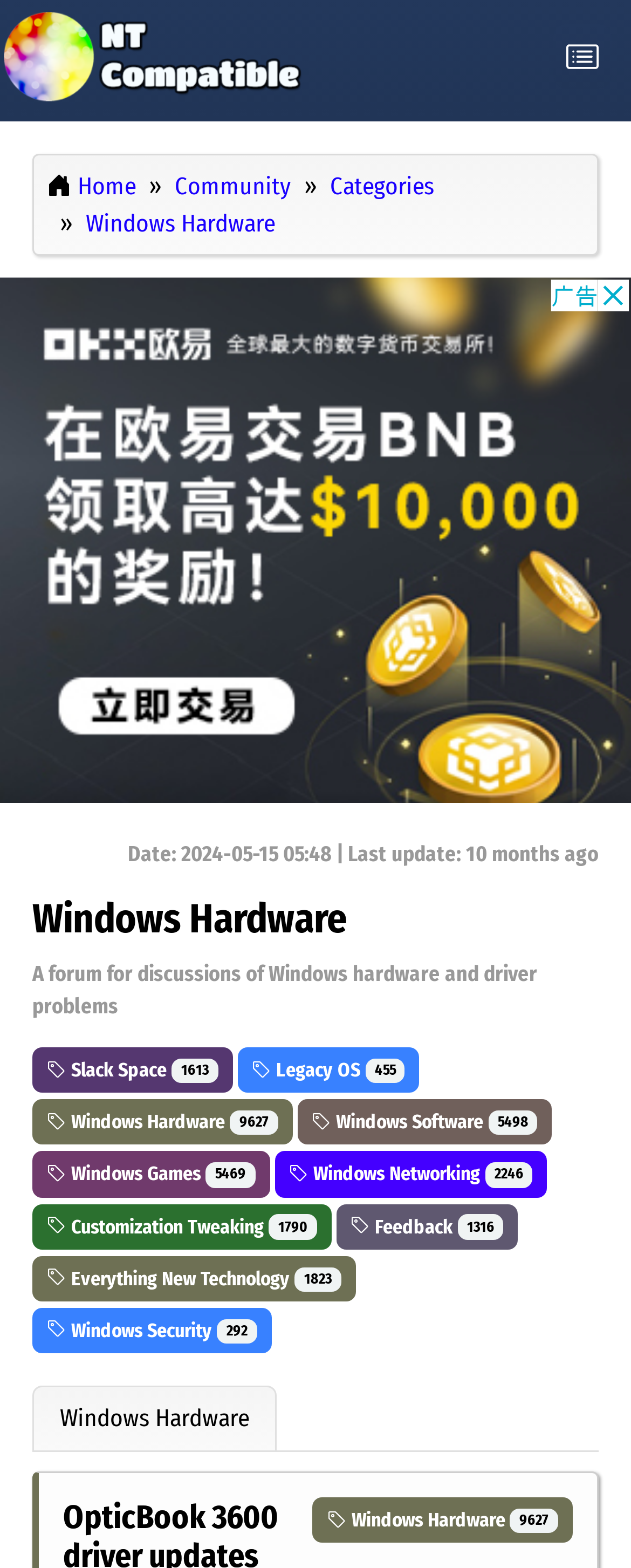Please analyze the image and provide a thorough answer to the question:
What is the date of the last update?

I found the text 'Date: 2024-05-15 05:48 | Last update:' which indicates the date and time of the last update.